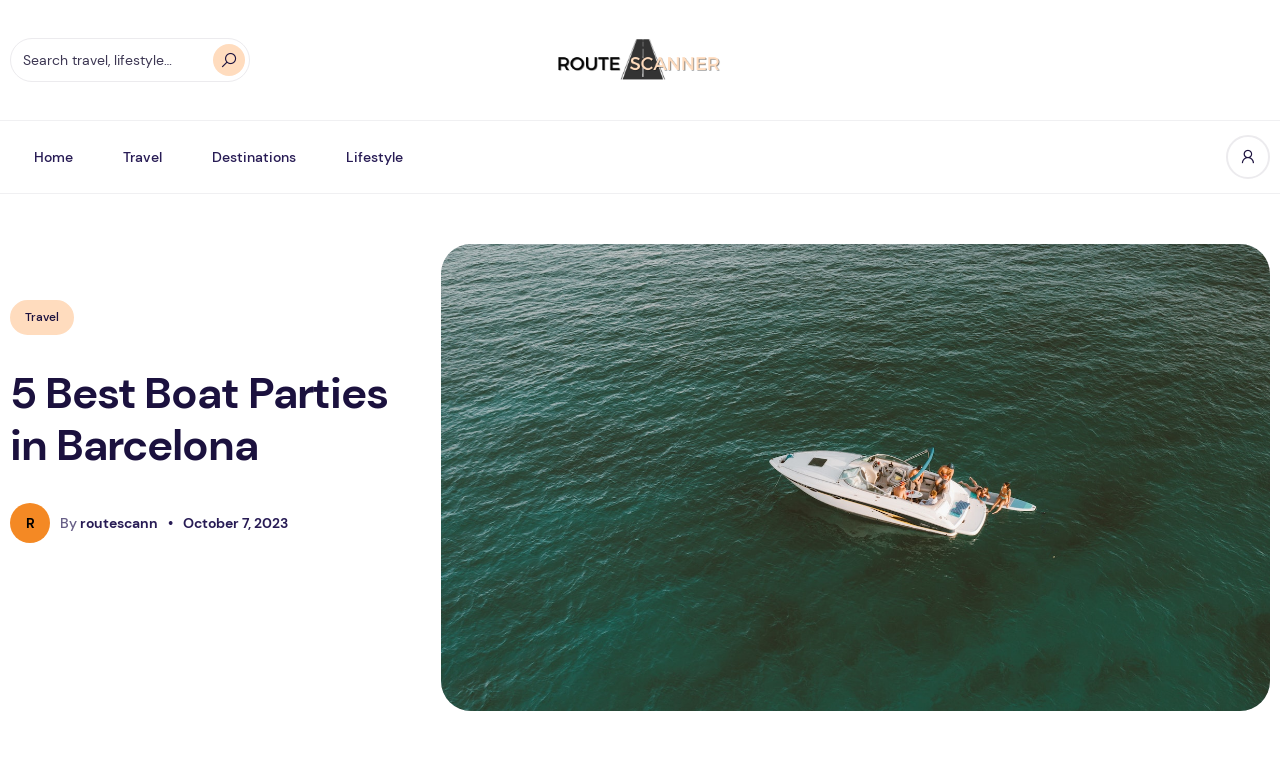Using the information in the image, could you please answer the following question in detail:
How many navigation links are there?

There are five navigation links at the top of the webpage, which are 'Home', 'Travel', 'Destinations', 'Lifestyle', and another 'Travel' link.